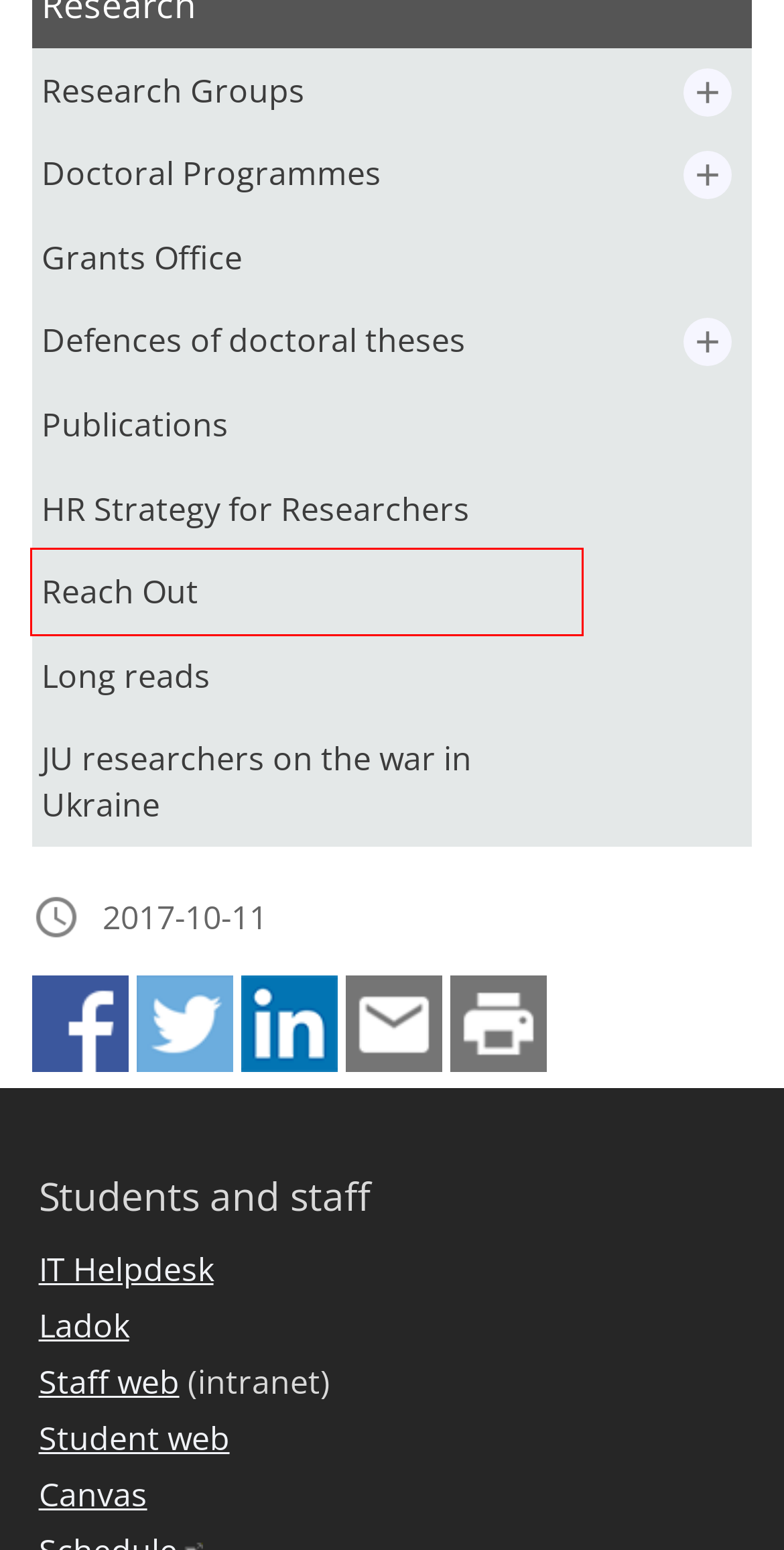You are looking at a webpage screenshot with a red bounding box around an element. Pick the description that best matches the new webpage after interacting with the element in the red bounding box. The possible descriptions are:
A. IT Helpdesk - Jönköping University
B. Doctoral Student Council - Doctoral Programmes - Jönköping University
C. HR Strategy for Researchers - About the University - Jönköping University
D. Social Change and Sustainability (SOS) - Sustainable Societies - Jönköping University
E. Reach Out - Research - Jönköping University
F. Long reads - Research - Jönköping University
G. Publications - Research - Jönköping University
H. Archive 1997 - Research - Jönköping University

G